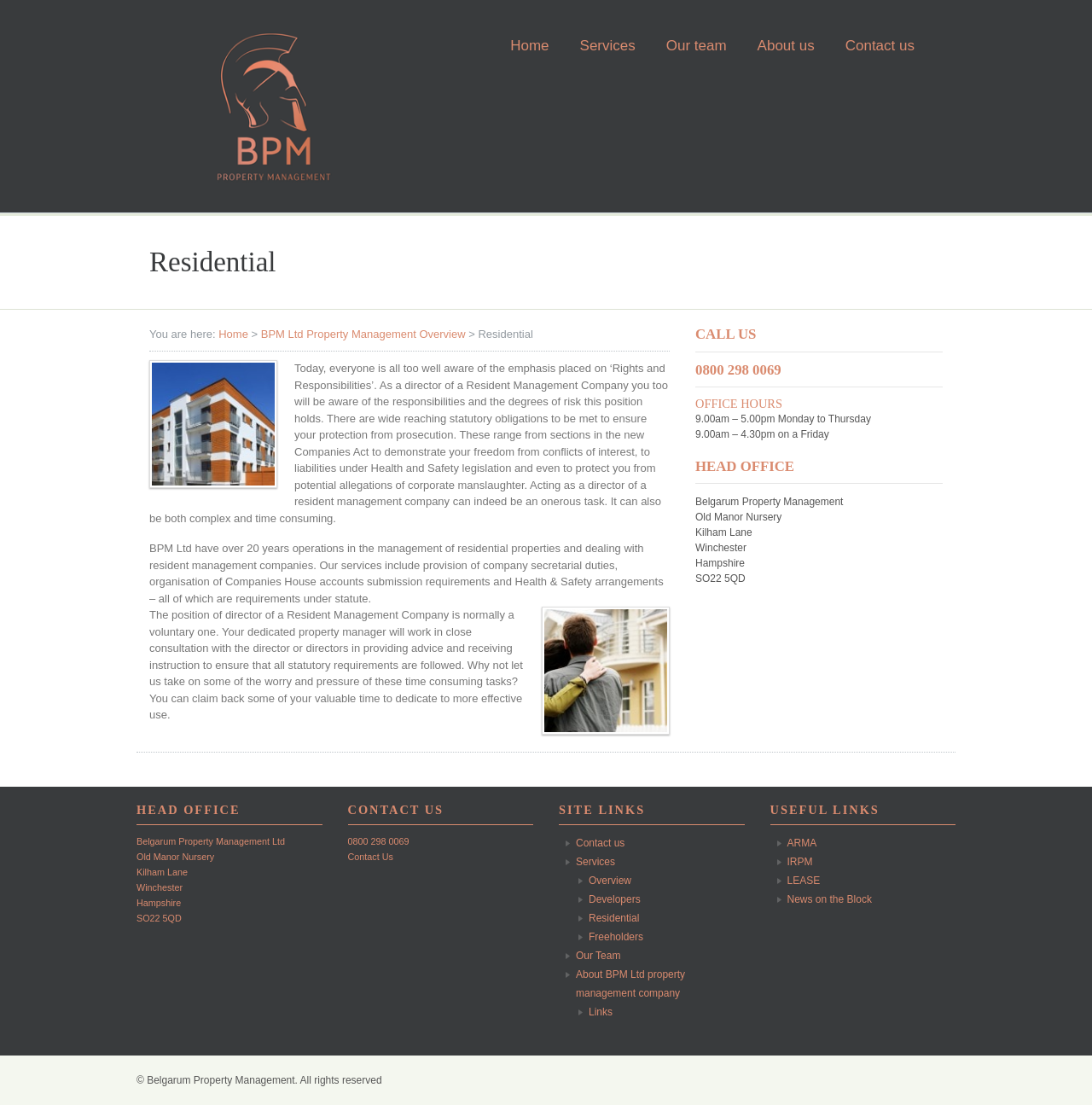Give the bounding box coordinates for this UI element: "News on the Block". The coordinates should be four float numbers between 0 and 1, arranged as [left, top, right, bottom].

[0.721, 0.809, 0.798, 0.82]